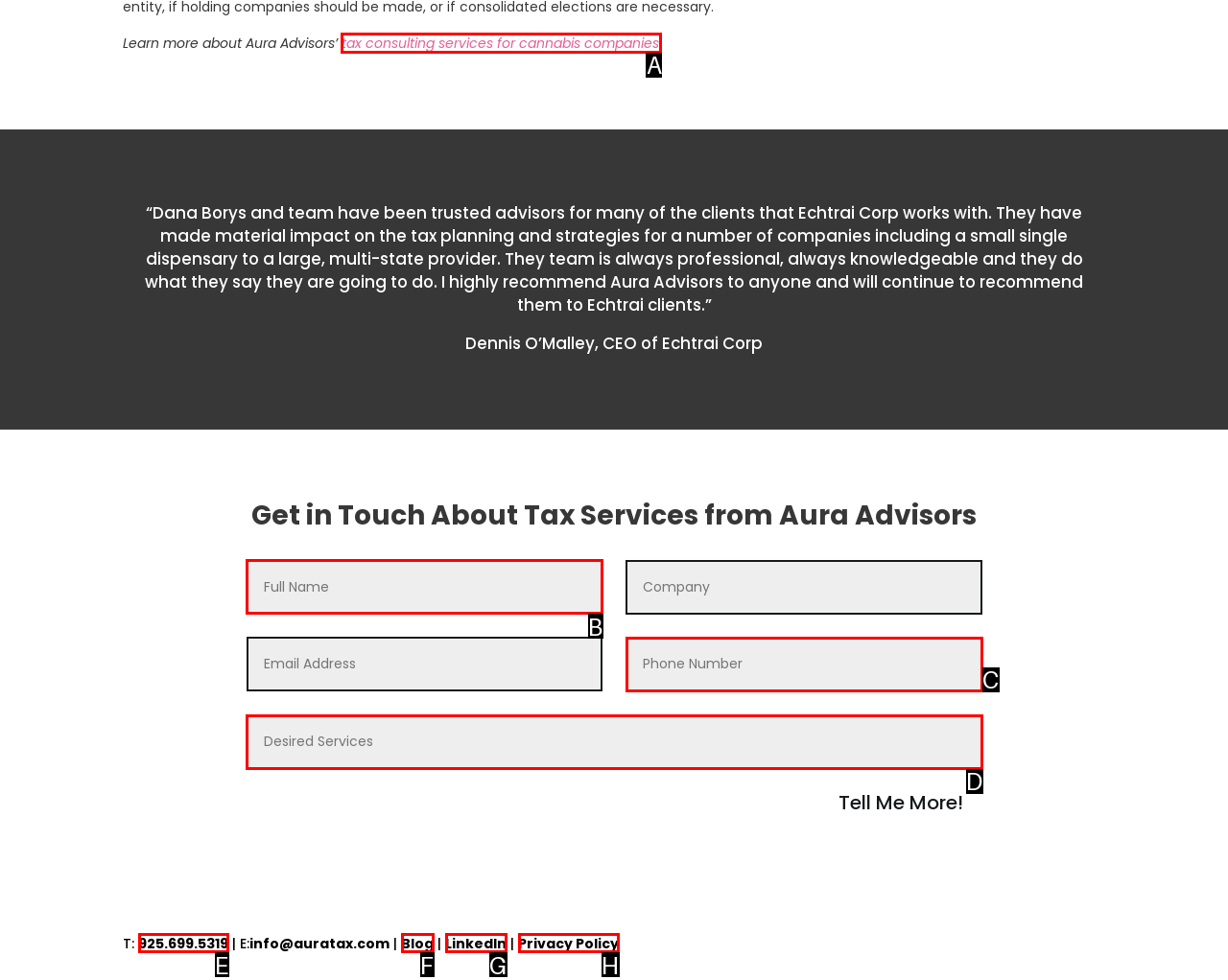Determine which letter corresponds to the UI element to click for this task: Click the 'tax consulting services for cannabis companies.' link
Respond with the letter from the available options.

A